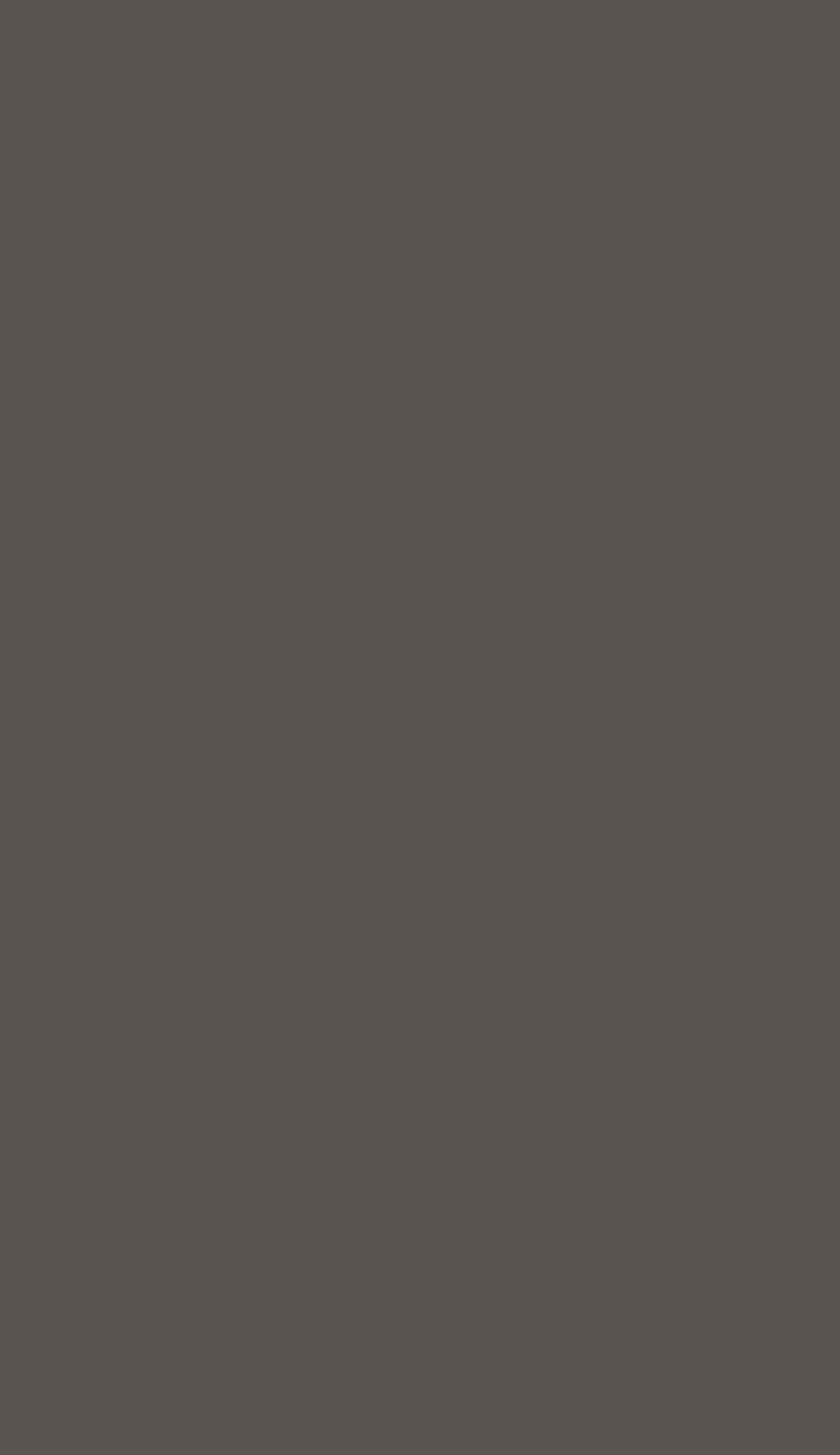What is the width of the link '[1]'?
Please provide a single word or phrase based on the screenshot.

0.071